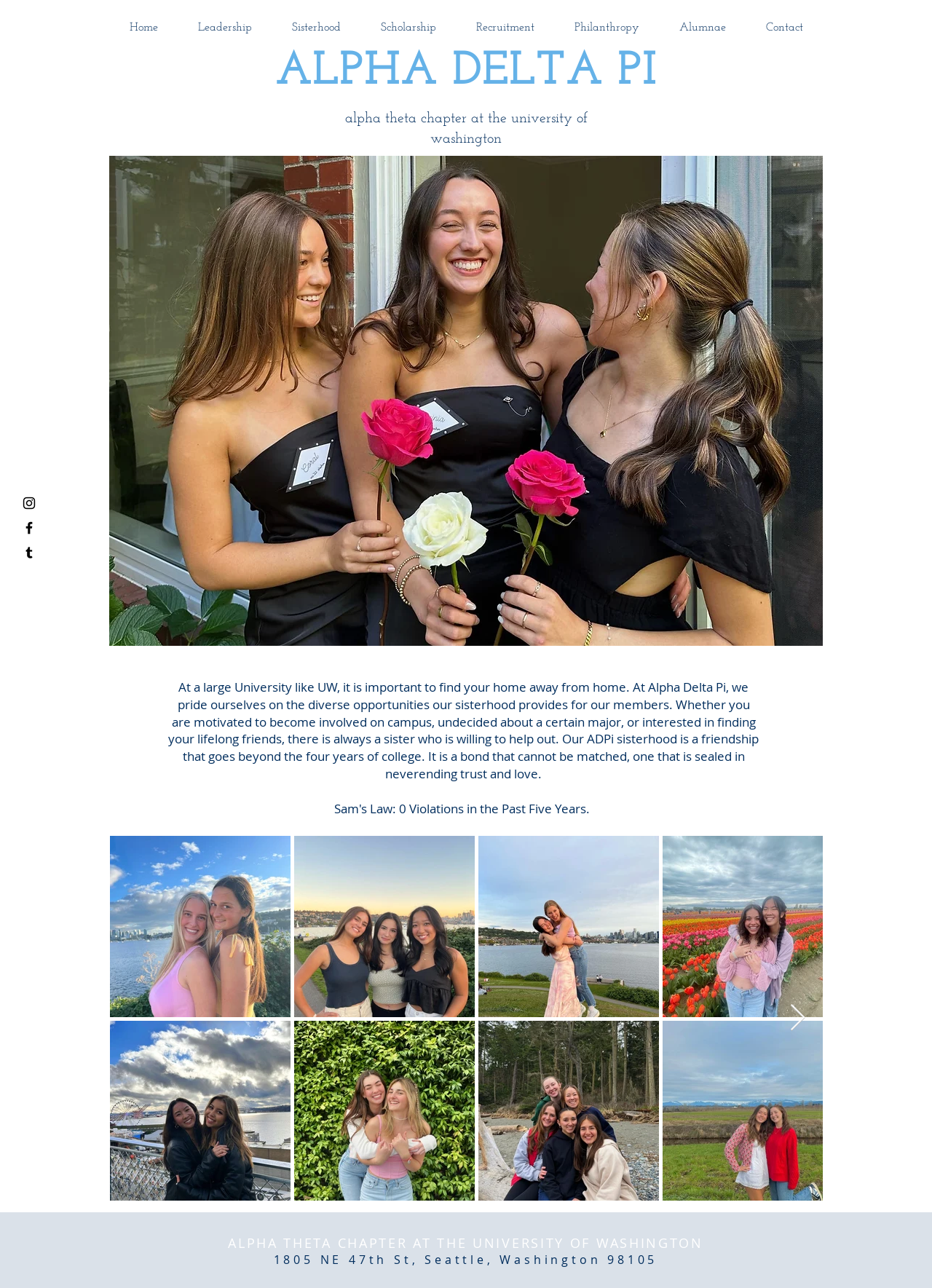Use a single word or phrase to answer the following:
What social media platforms are linked?

Tumblr